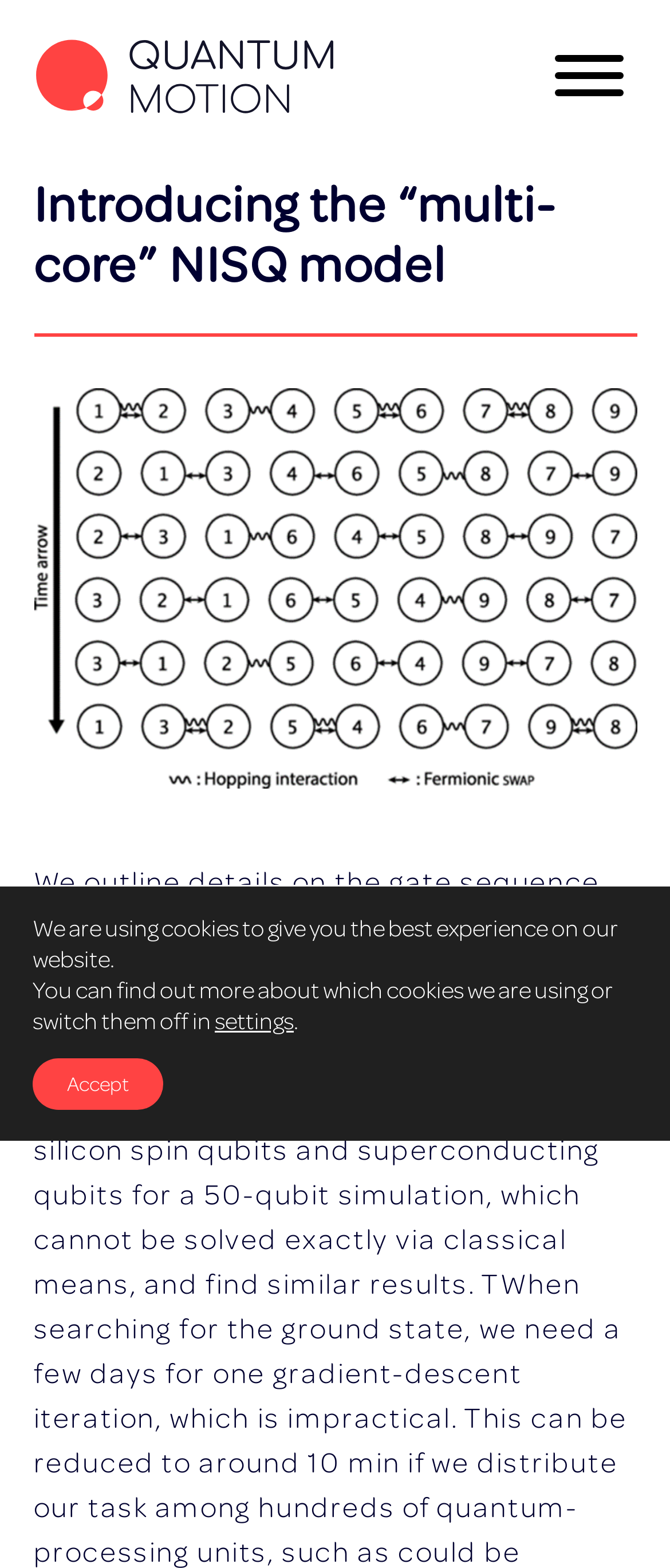Provide the bounding box coordinates of the HTML element described as: "alt="Quantum Motion Logo"". The bounding box coordinates should be four float numbers between 0 and 1, i.e., [left, top, right, bottom].

[0.05, 0.018, 0.499, 0.08]